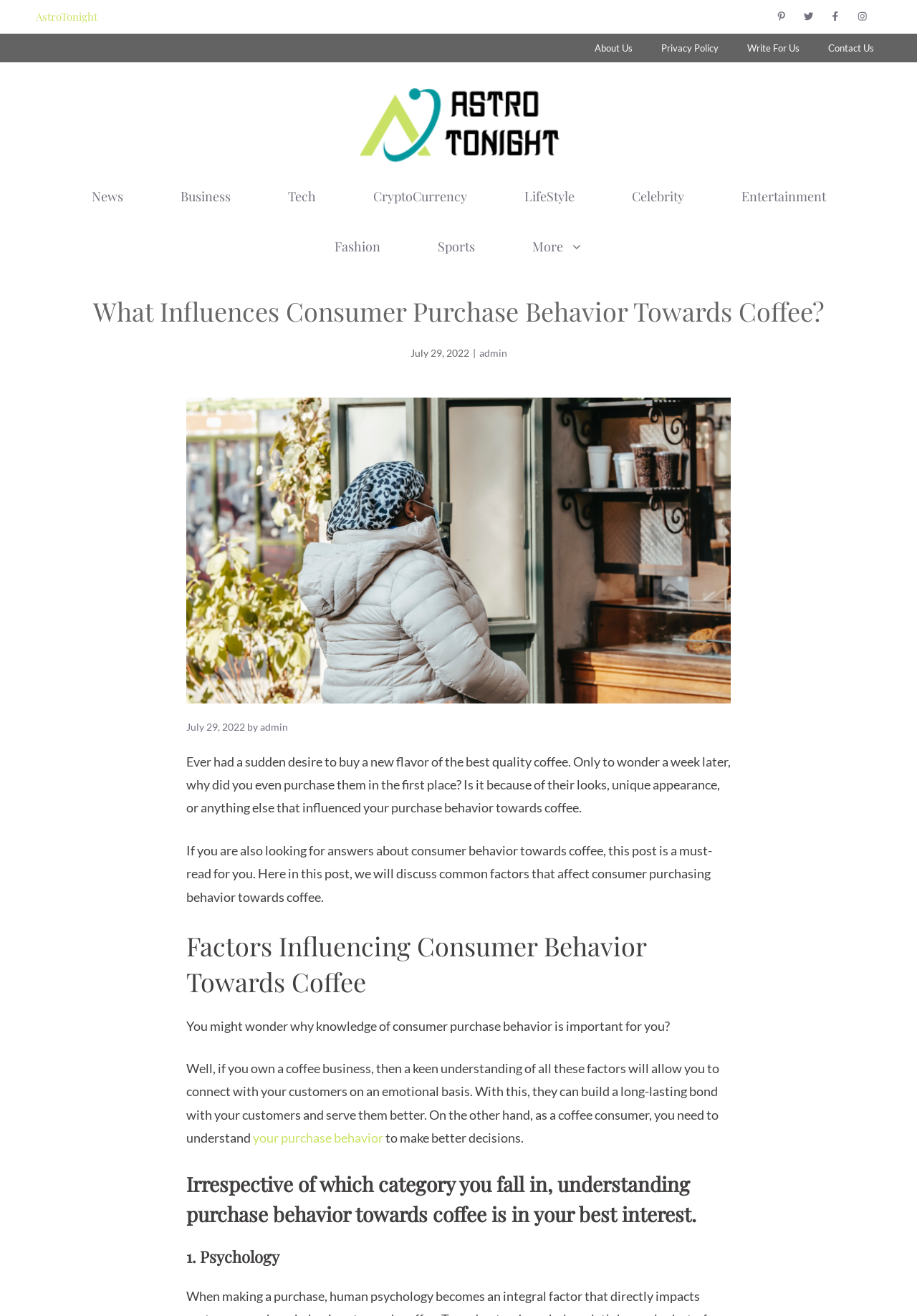Using the information in the image, give a comprehensive answer to the question: 
Who is the author of this article?

The author of this article is 'admin', as indicated by the link 'admin' below the heading 'What Influences Consumer Purchase Behavior Towards Coffee?' and the timestamp 'July 29, 2022'.